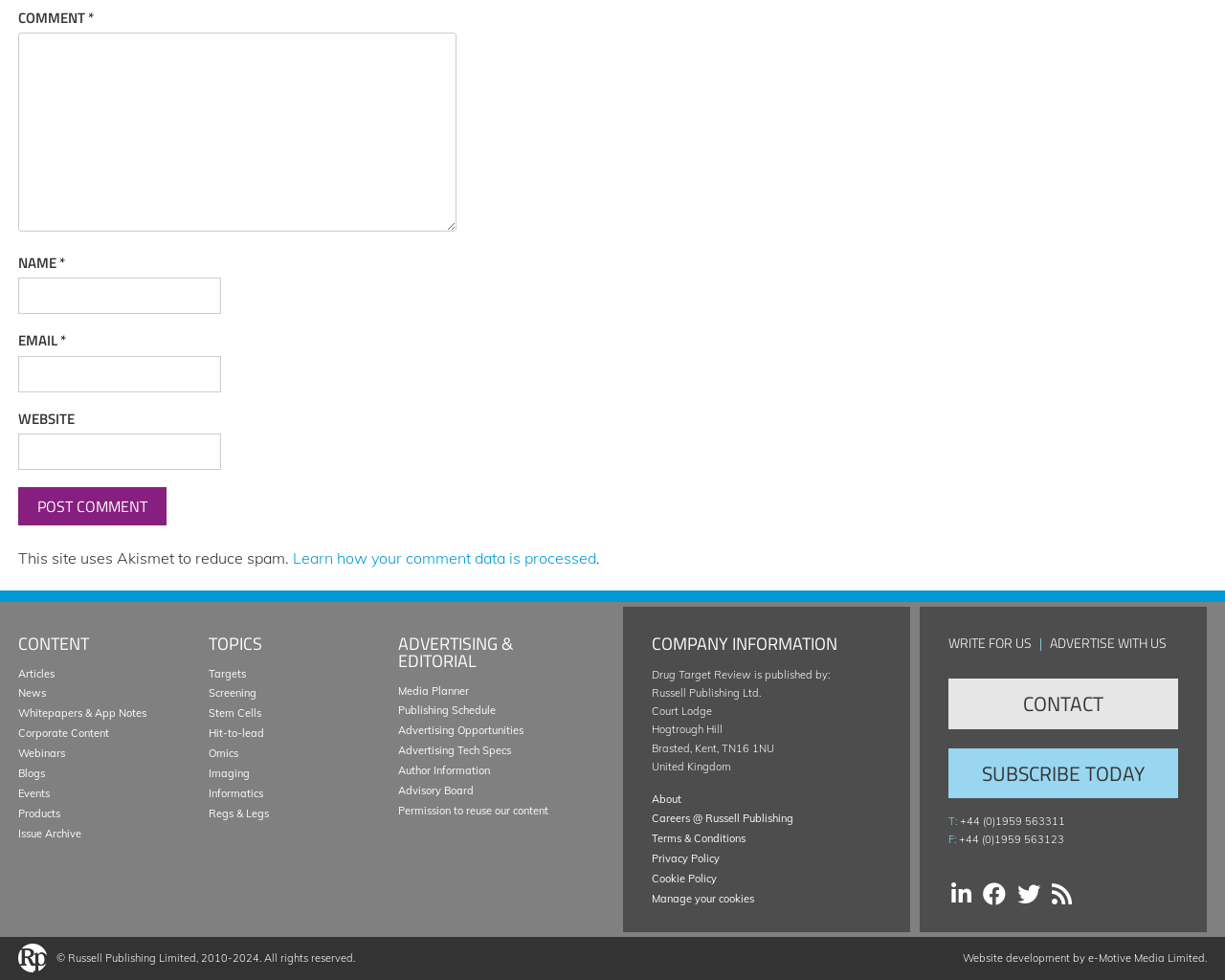Pinpoint the bounding box coordinates of the element that must be clicked to accomplish the following instruction: "Click the Post Comment button". The coordinates should be in the format of four float numbers between 0 and 1, i.e., [left, top, right, bottom].

[0.015, 0.497, 0.136, 0.536]